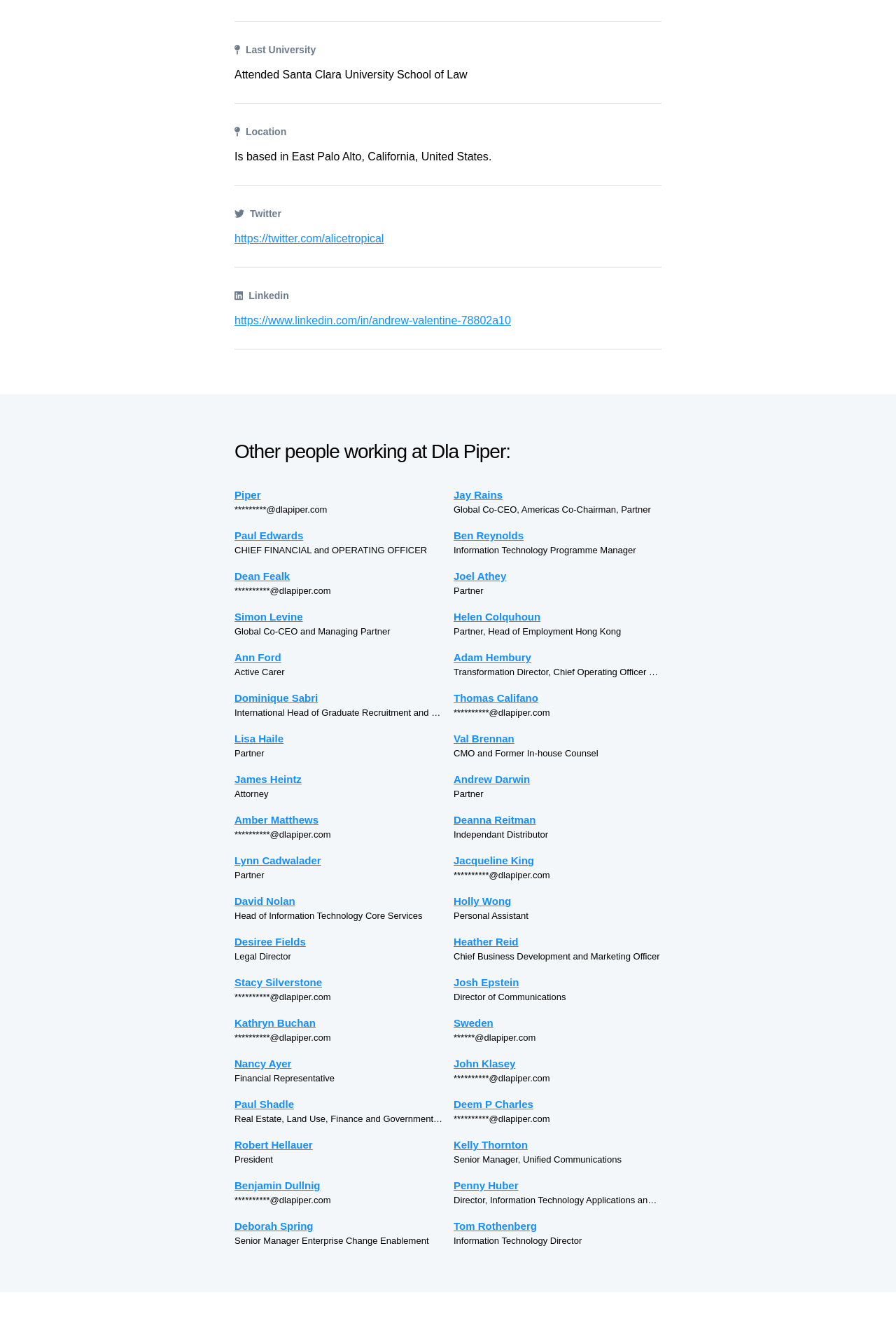Predict the bounding box of the UI element based on this description: "Heather Reid".

[0.506, 0.706, 0.738, 0.718]